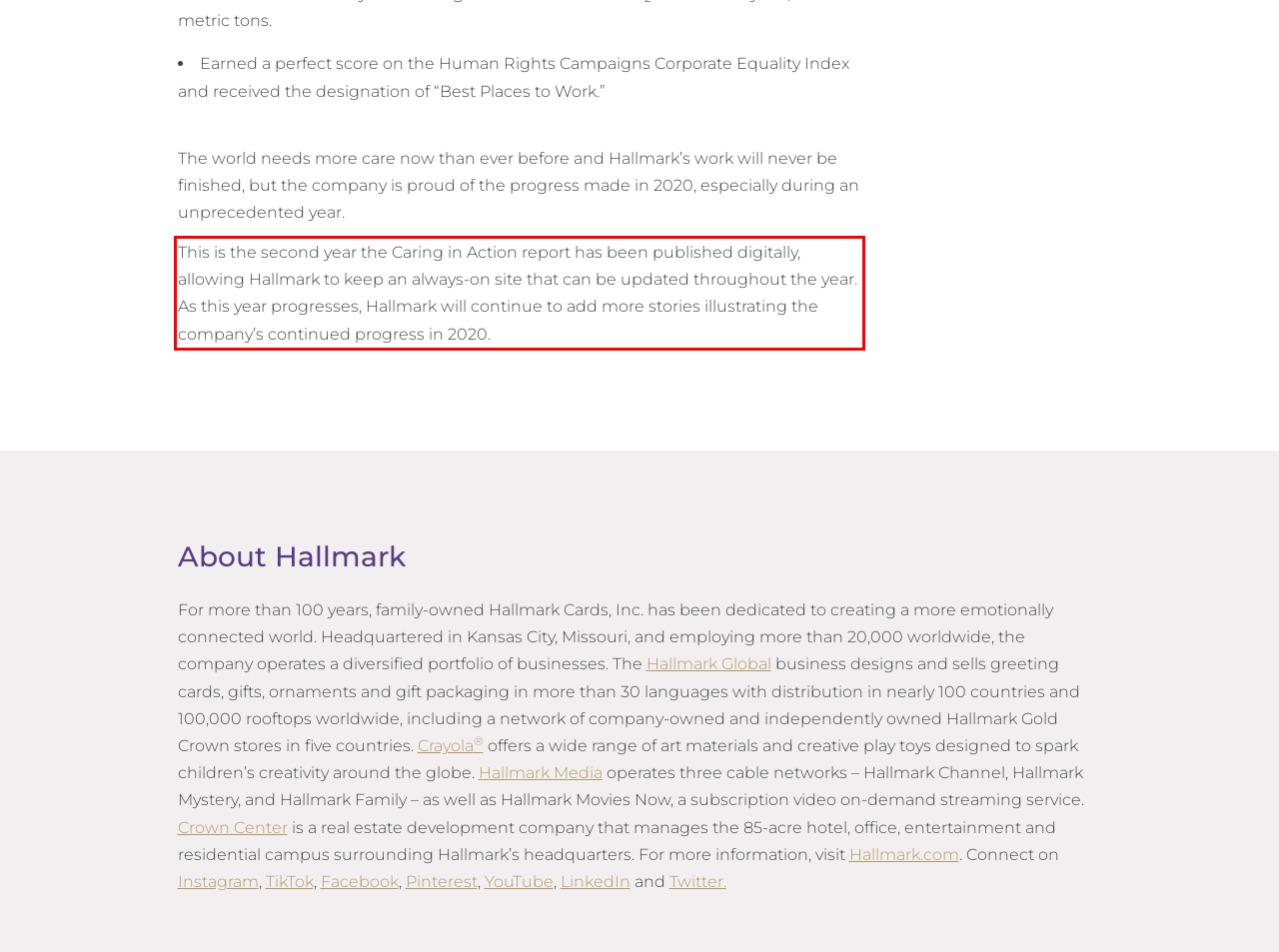In the given screenshot, locate the red bounding box and extract the text content from within it.

This is the second year the Caring in Action report has been published digitally, allowing Hallmark to keep an always-on site that can be updated throughout the year. As this year progresses, Hallmark will continue to add more stories illustrating the company’s continued progress in 2020.